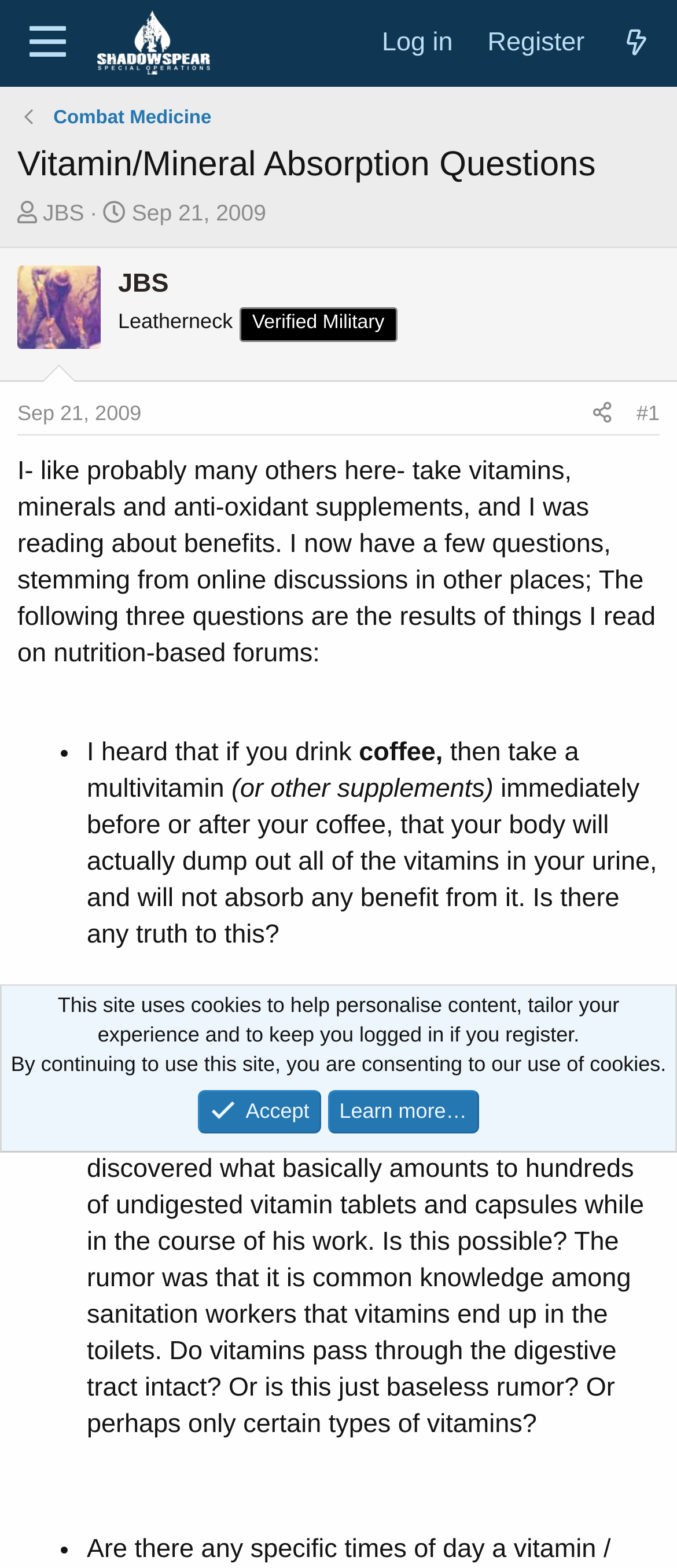Please provide the bounding box coordinate of the region that matches the element description: alt="ShadowSpear Special Operations". Coordinates should be in the format (top-left x, top-left y, bottom-right x, bottom-right y) and all values should be between 0 and 1.

[0.143, 0.007, 0.31, 0.048]